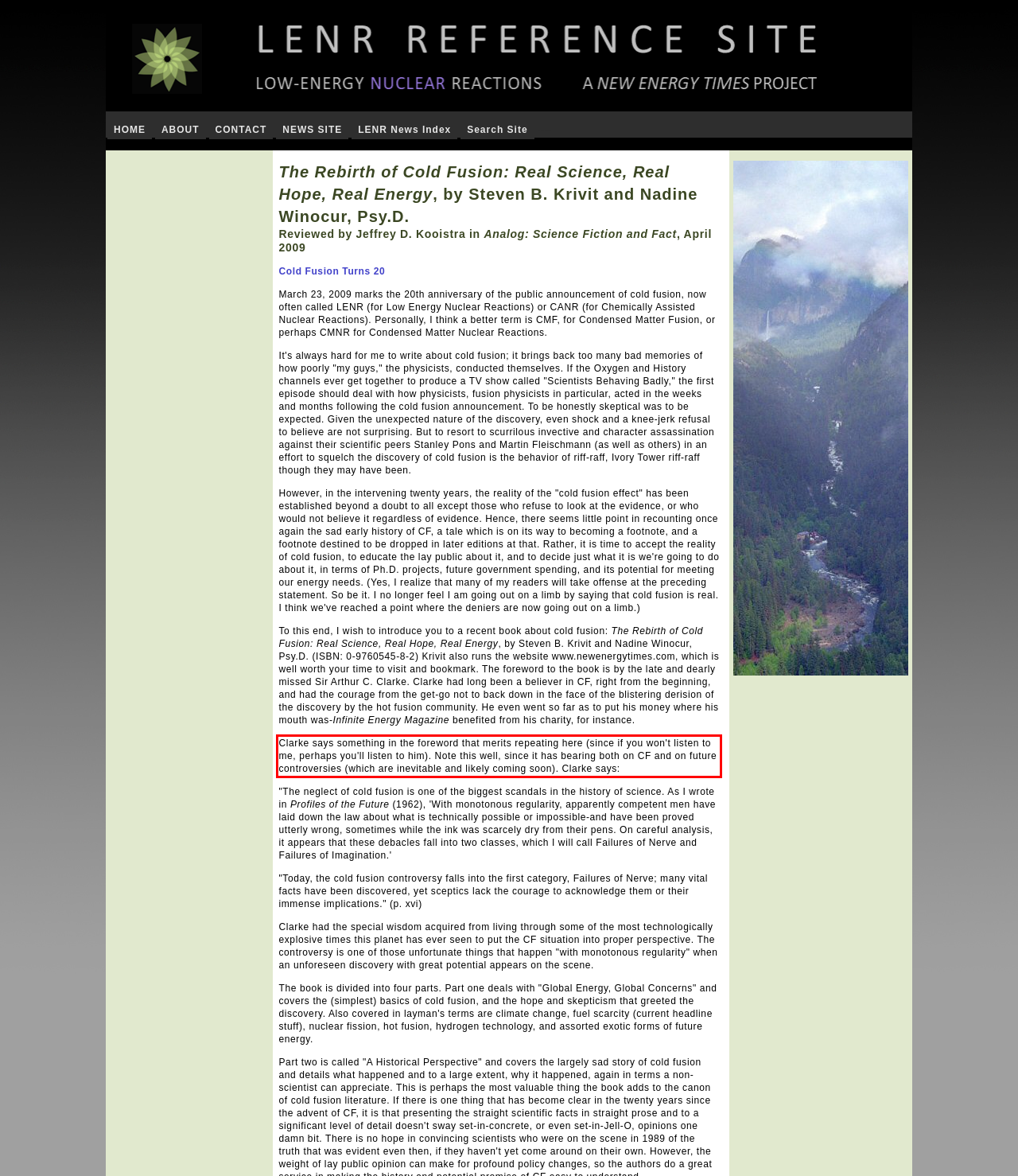Please examine the webpage screenshot containing a red bounding box and use OCR to recognize and output the text inside the red bounding box.

Clarke says something in the foreword that merits repeating here (since if you won't listen to me, perhaps you'll listen to him). Note this well, since it has bearing both on CF and on future controversies (which are inevitable and likely coming soon). Clarke says: